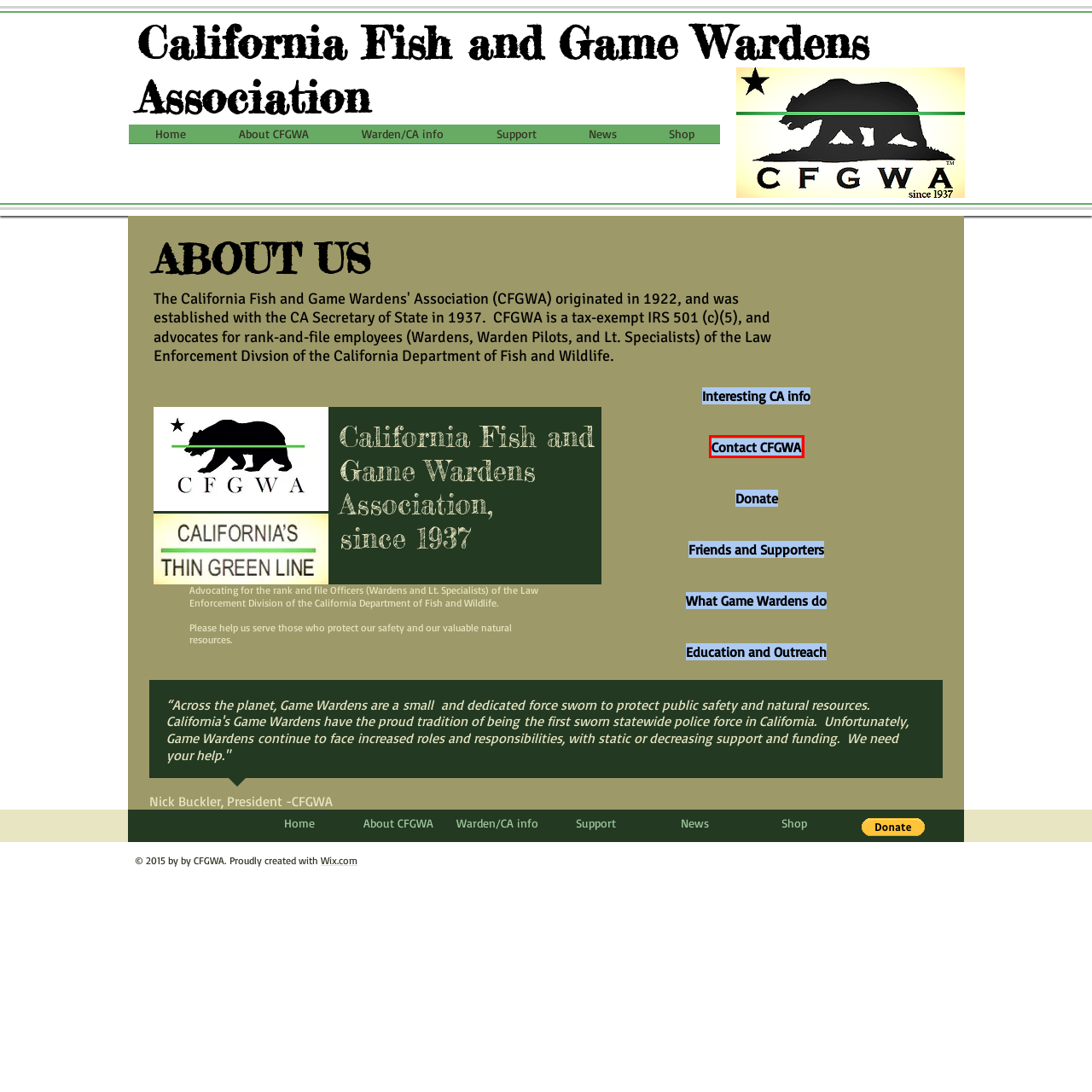Check out the screenshot of a webpage with a red rectangle bounding box. Select the best fitting webpage description that aligns with the new webpage after clicking the element inside the bounding box. Here are the candidates:
A. CFGWA What CA Game Wardens do
B. Shop | cfgwa-since-1937
C. Website Builder - Create a Free Website Today | Wix.com
D. Education and Outreach | cfgwa-since-1937
E. Contact us | cfgwa-since-1937
F. California Game Wardens
G. Friends and Supporters | cfgwa-since-1937
H. Donate | cfgwa-since-1937

E